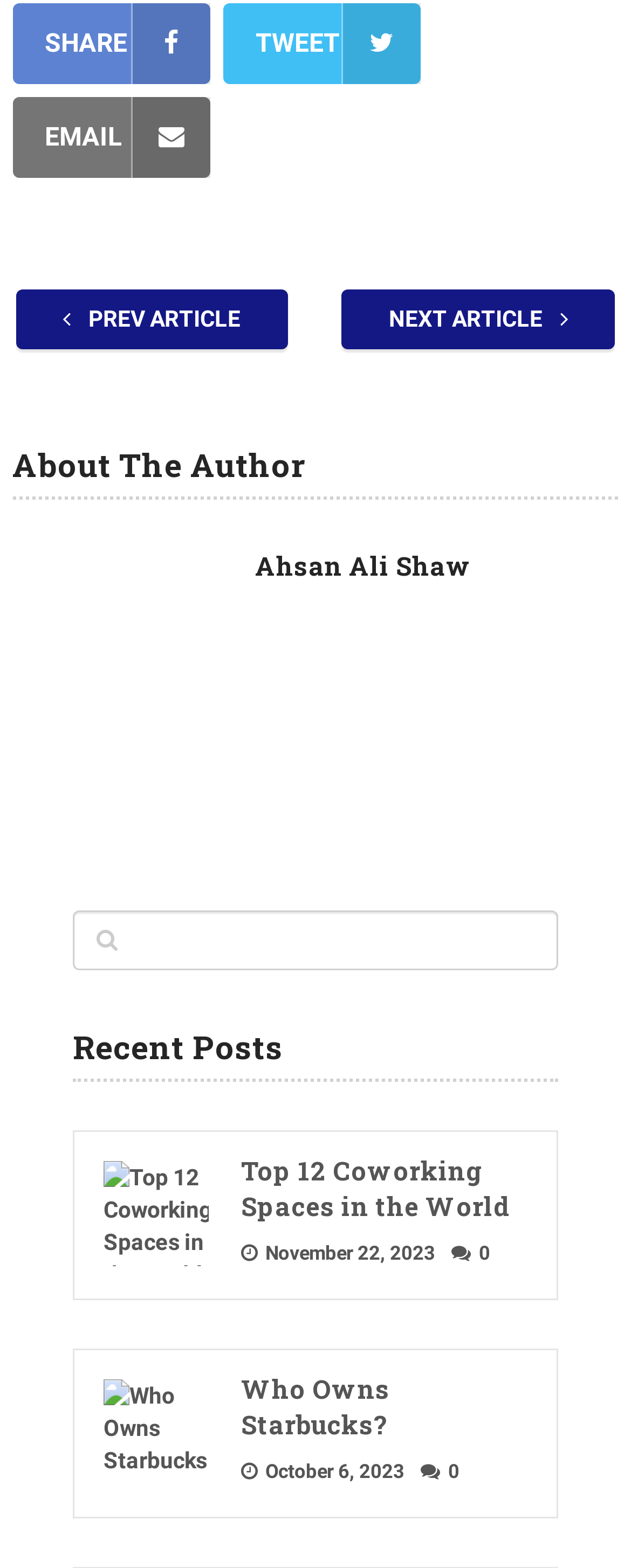Determine the bounding box coordinates of the element's region needed to click to follow the instruction: "Read the next article". Provide these coordinates as four float numbers between 0 and 1, formatted as [left, top, right, bottom].

[0.542, 0.185, 0.975, 0.223]